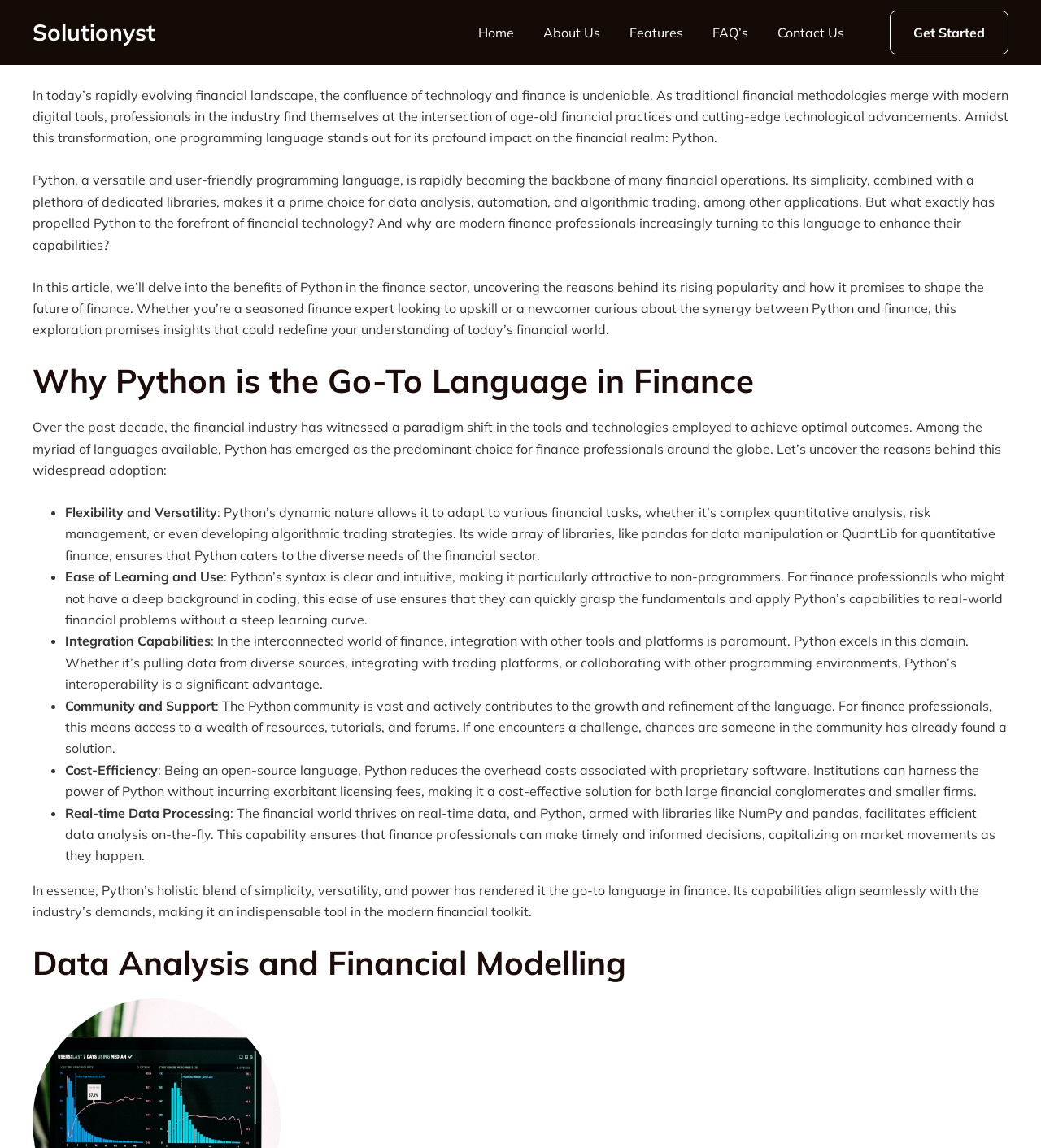What is the author of the article?
Using the image as a reference, answer with just one word or a short phrase.

Solutionyst